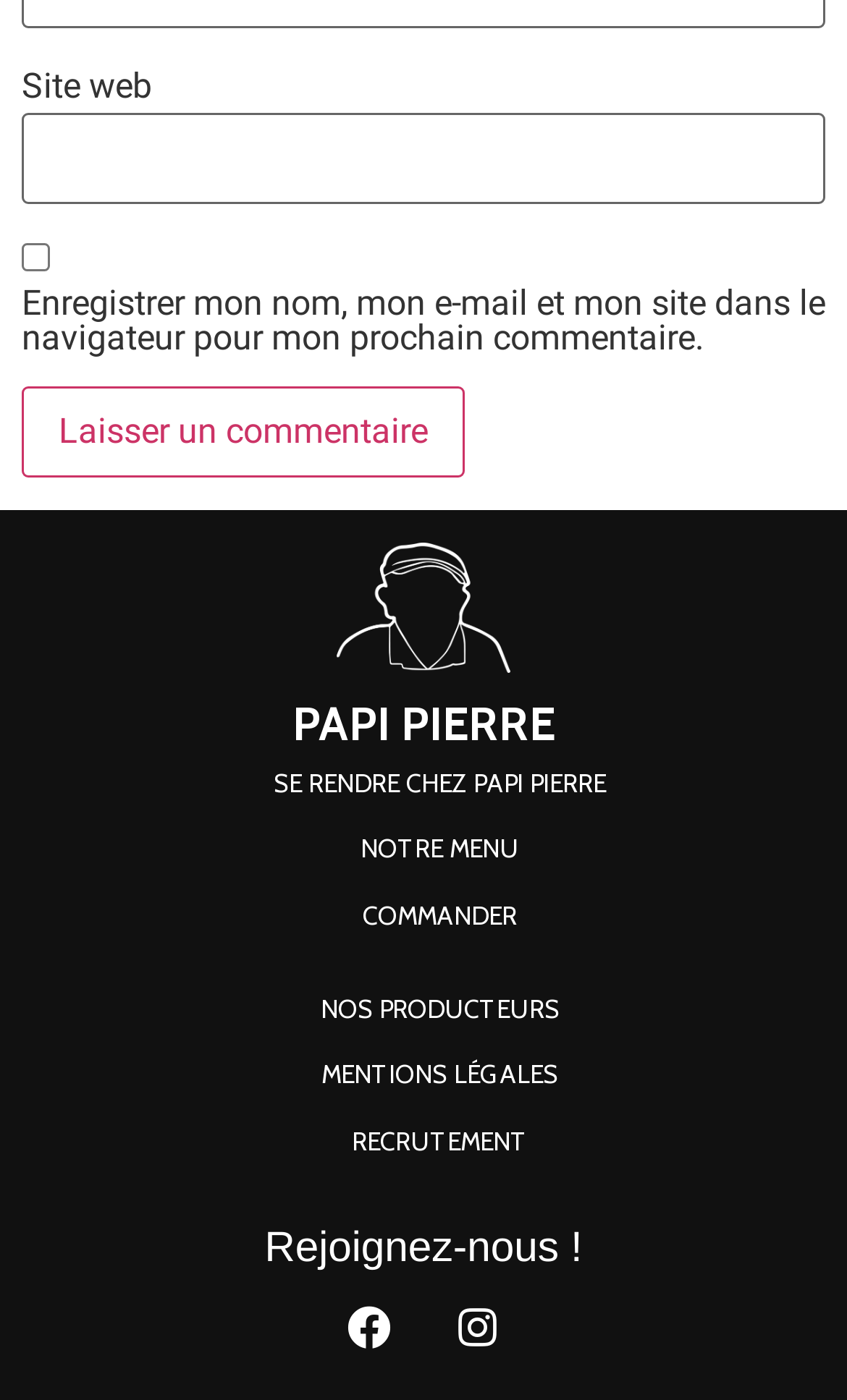What is the text above the social media links?
Please answer the question with a detailed response using the information from the screenshot.

The text 'Rejoignez-nous!' is located above the social media links at the bottom of the webpage, which seems to be an invitation to join or follow the website's social media accounts.